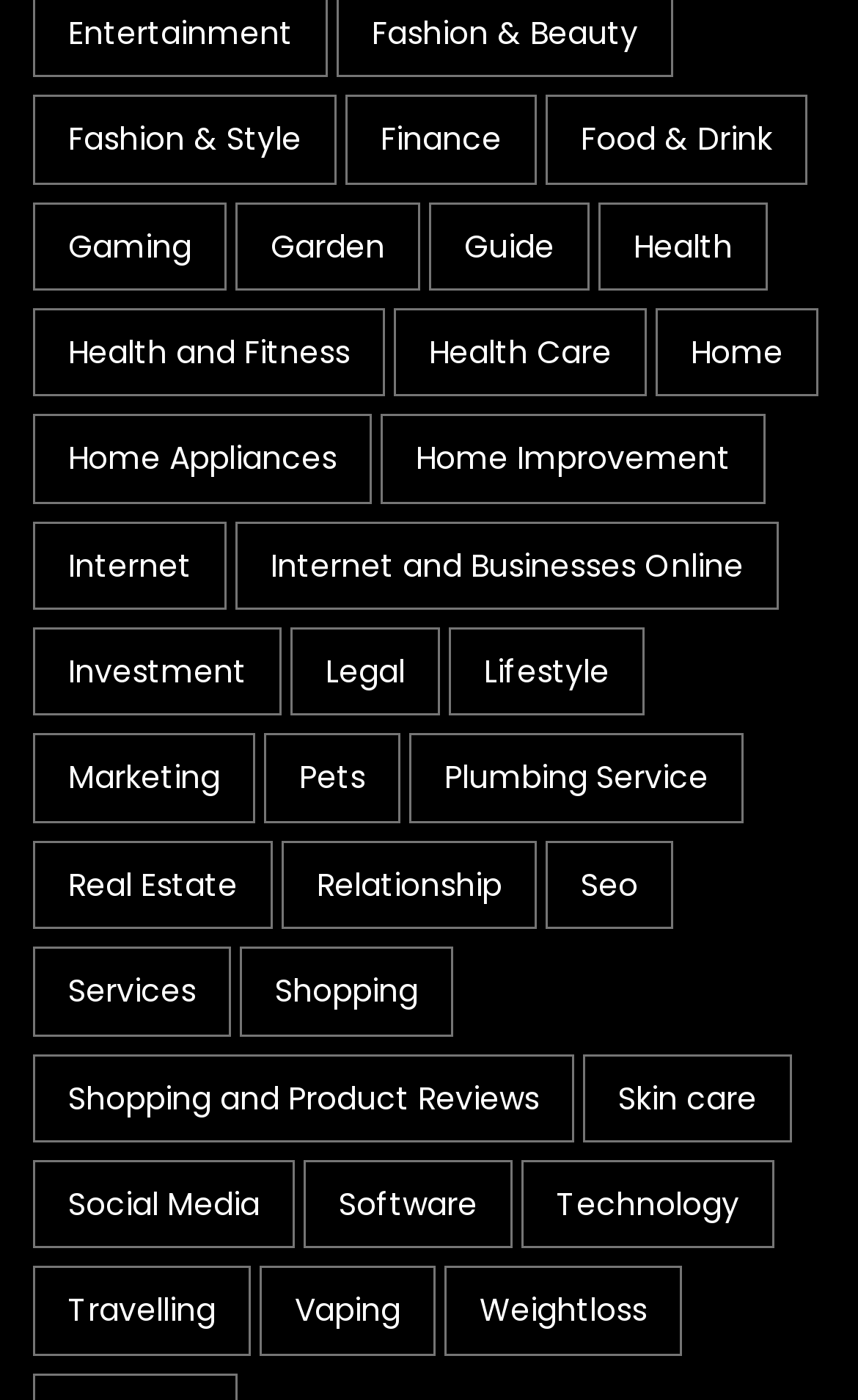Pinpoint the bounding box coordinates of the element that must be clicked to accomplish the following instruction: "Browse Fashion & Style". The coordinates should be in the format of four float numbers between 0 and 1, i.e., [left, top, right, bottom].

[0.038, 0.068, 0.392, 0.131]